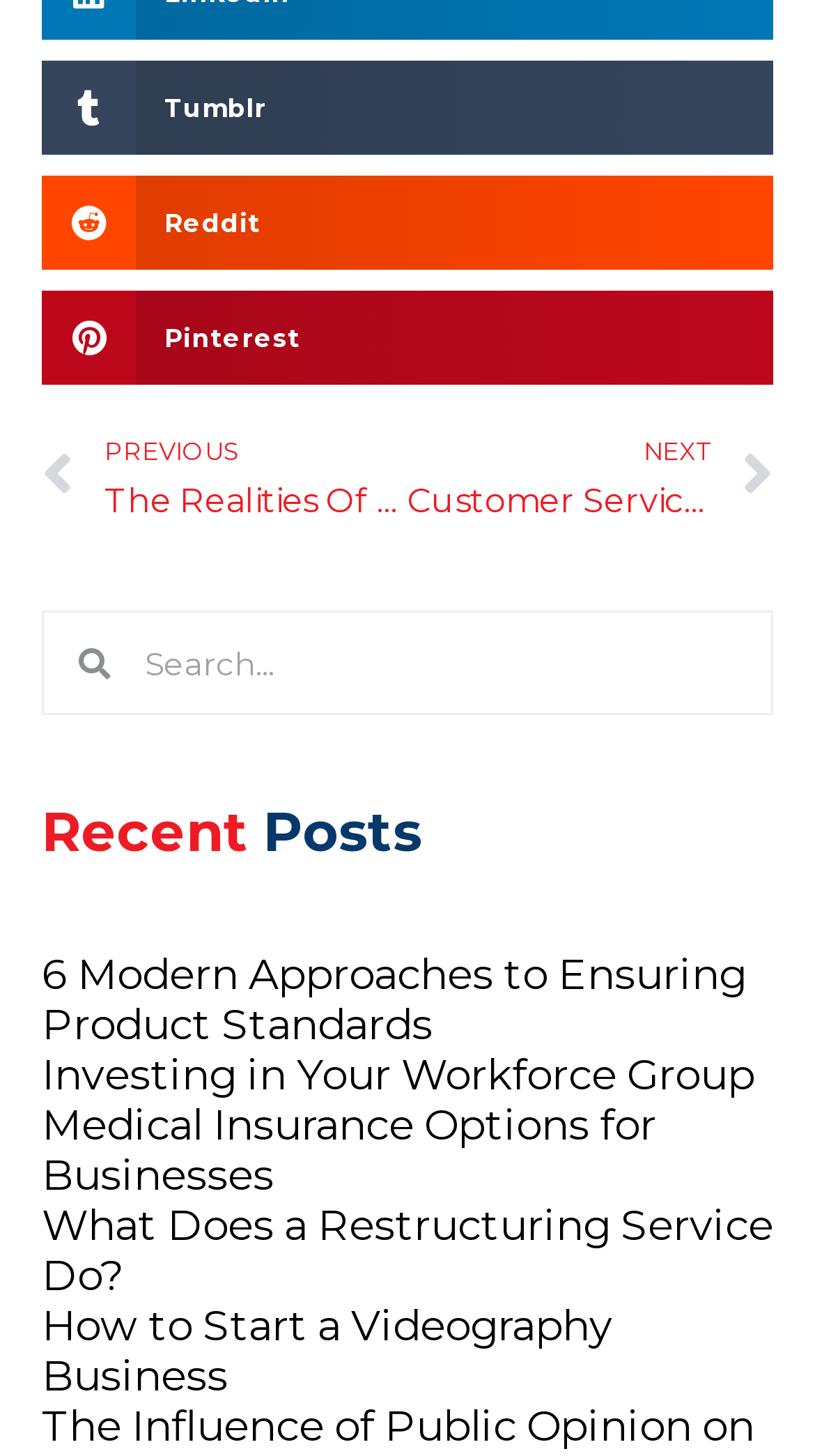Predict the bounding box coordinates of the area that should be clicked to accomplish the following instruction: "Share on tumblr". The bounding box coordinates should consist of four float numbers between 0 and 1, i.e., [left, top, right, bottom].

[0.051, 0.042, 0.949, 0.106]